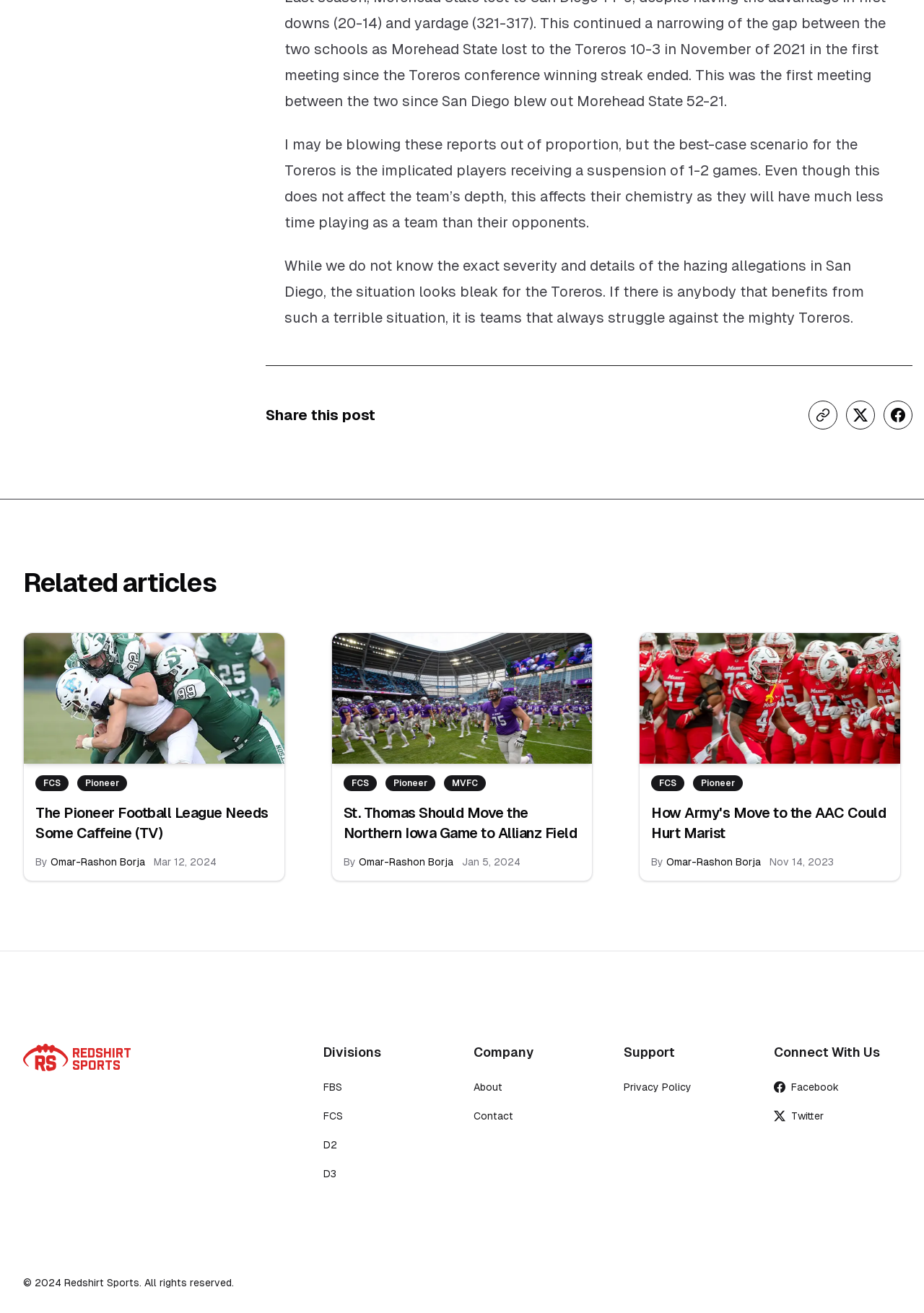Provide a one-word or short-phrase answer to the question:
What are the divisions listed in the footer?

FBS, FCS, D2, D3